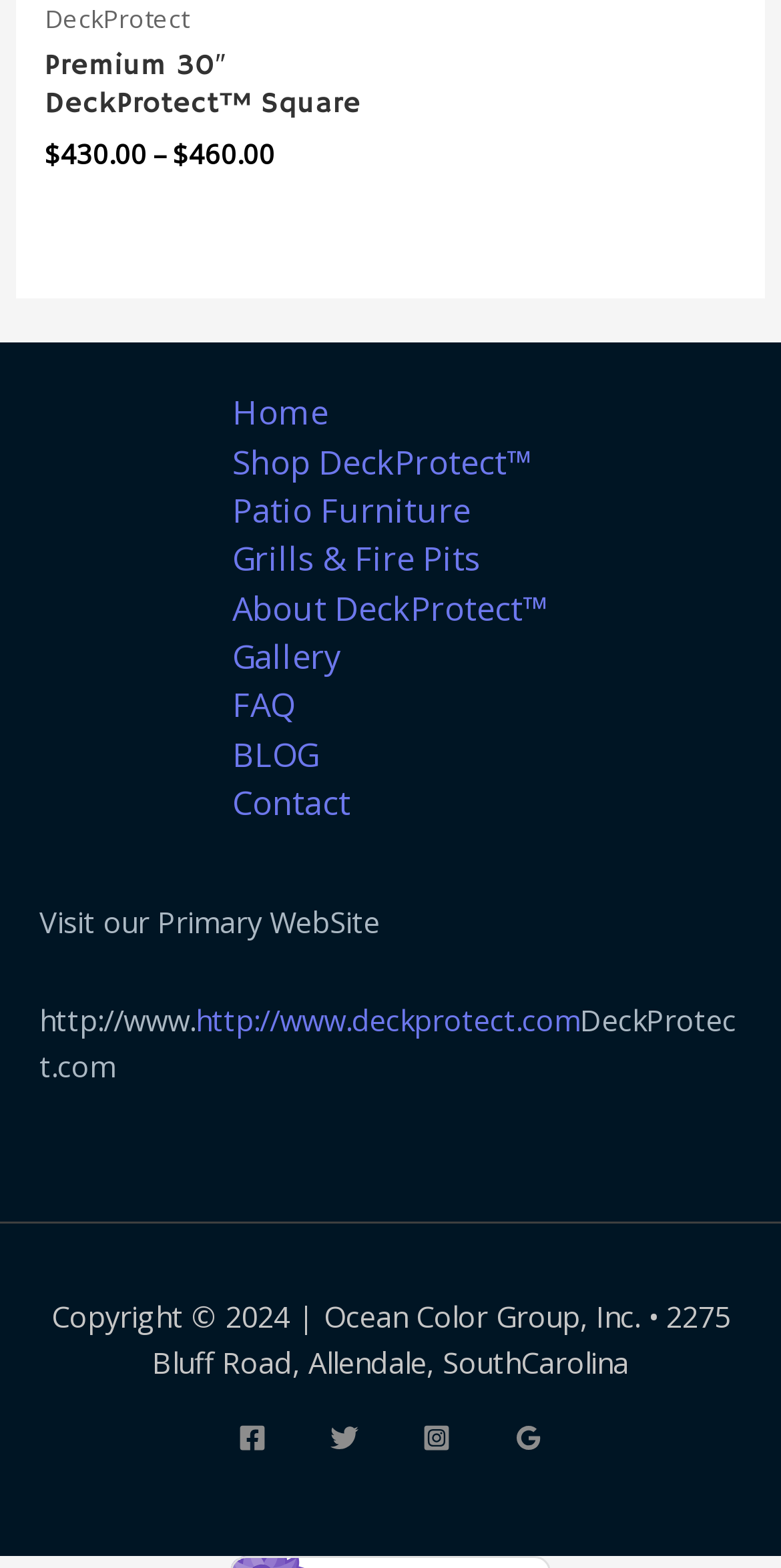Determine the bounding box coordinates of the clickable element to complete this instruction: "Follow the 'Facebook' link". Provide the coordinates in the format of four float numbers between 0 and 1, [left, top, right, bottom].

[0.305, 0.909, 0.341, 0.926]